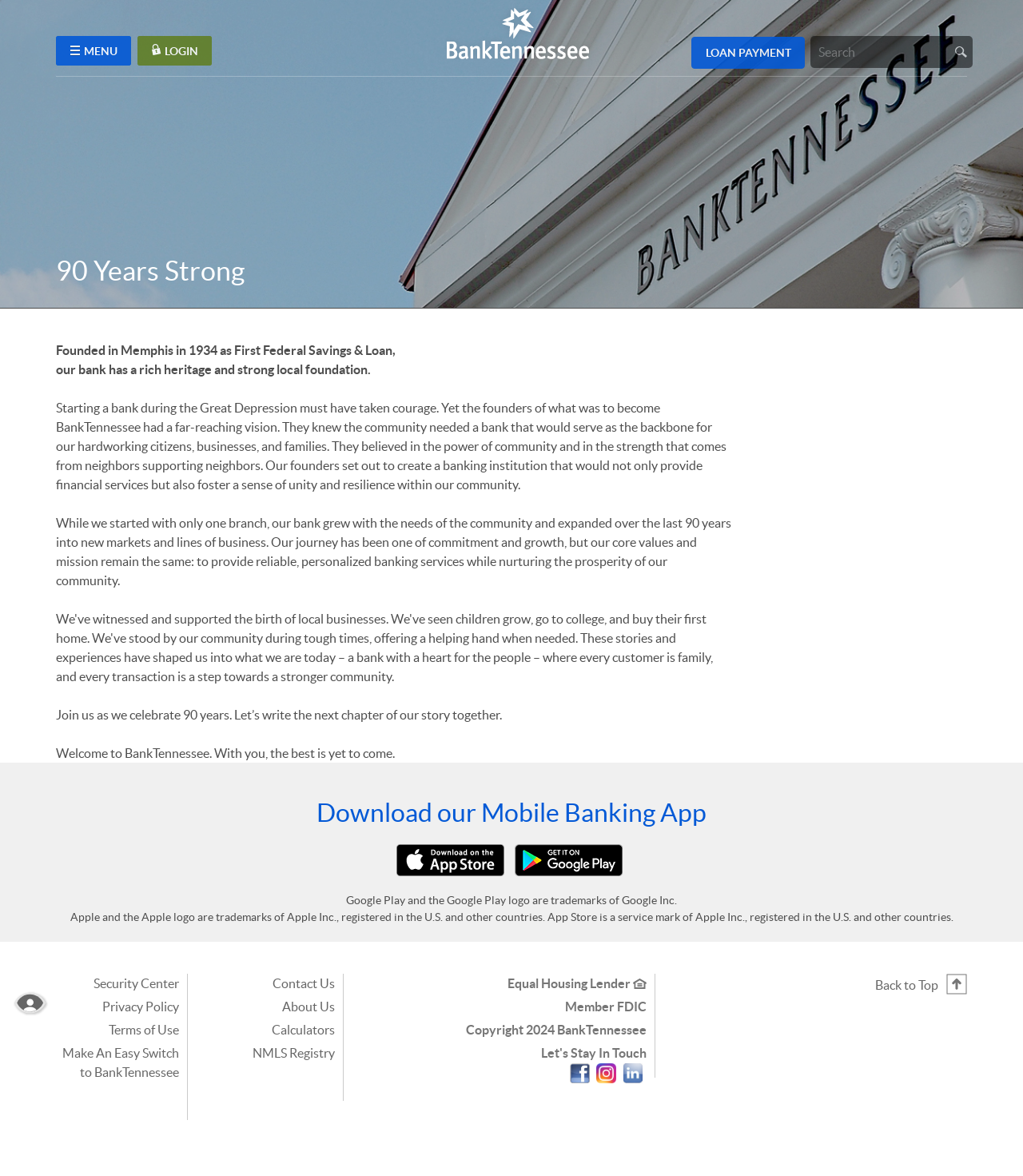Illustrate the webpage with a detailed description.

The webpage is about BankTennessee, a bank that is celebrating its 90th anniversary. At the top of the page, there is a navigation menu with links to "Skip Navigation", "Documents in Portable Document Format (PDF)", and the bank's logo. Below the navigation menu, there is a prominent heading "90 Years Strong" followed by a brief history of the bank, which was founded in Memphis in 1934 as First Federal Savings & Loan.

The main content of the page is divided into sections. The first section describes the bank's history, mission, and values, with a focus on its commitment to the community. The second section invites visitors to download the bank's mobile banking app, with links to the App Store and Google Play. Below this section, there are links to the bank's security center, privacy policy, terms of use, and other resources.

At the bottom of the page, there are links to the bank's social media profiles, including Facebook, Instagram, and LinkedIn. There is also a link to the bank's accessibility statement and a "Back to Top" link. The page has a total of 5 headings, 14 links, 13 images, and 15 static text elements. The layout is clean and easy to navigate, with a clear hierarchy of information.